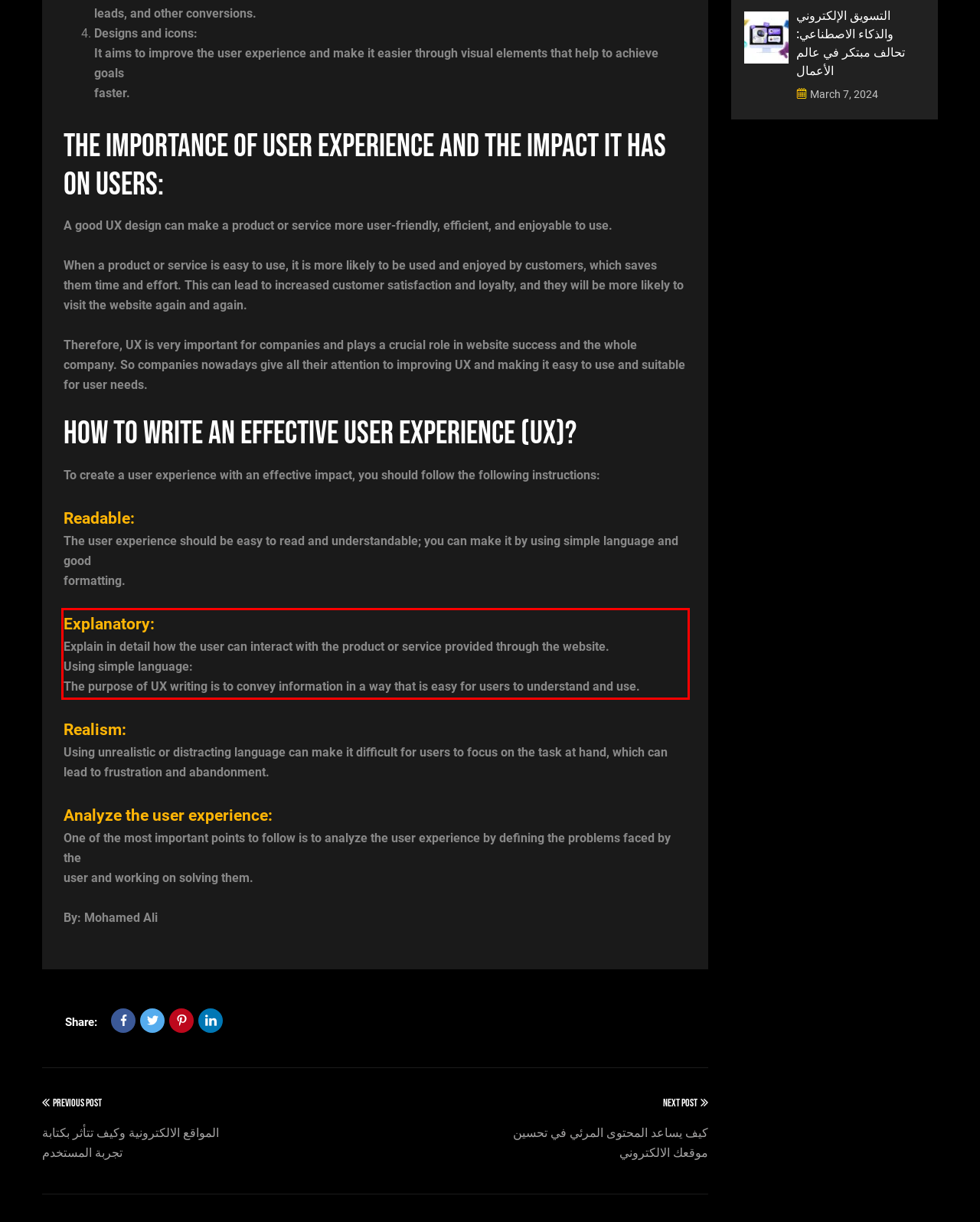Please use OCR to extract the text content from the red bounding box in the provided webpage screenshot.

Explanatory: Explain in detail how the user can interact with the product or service provided through the website. Using simple language: The purpose of UX writing is to convey information in a way that is easy for users to understand and use.